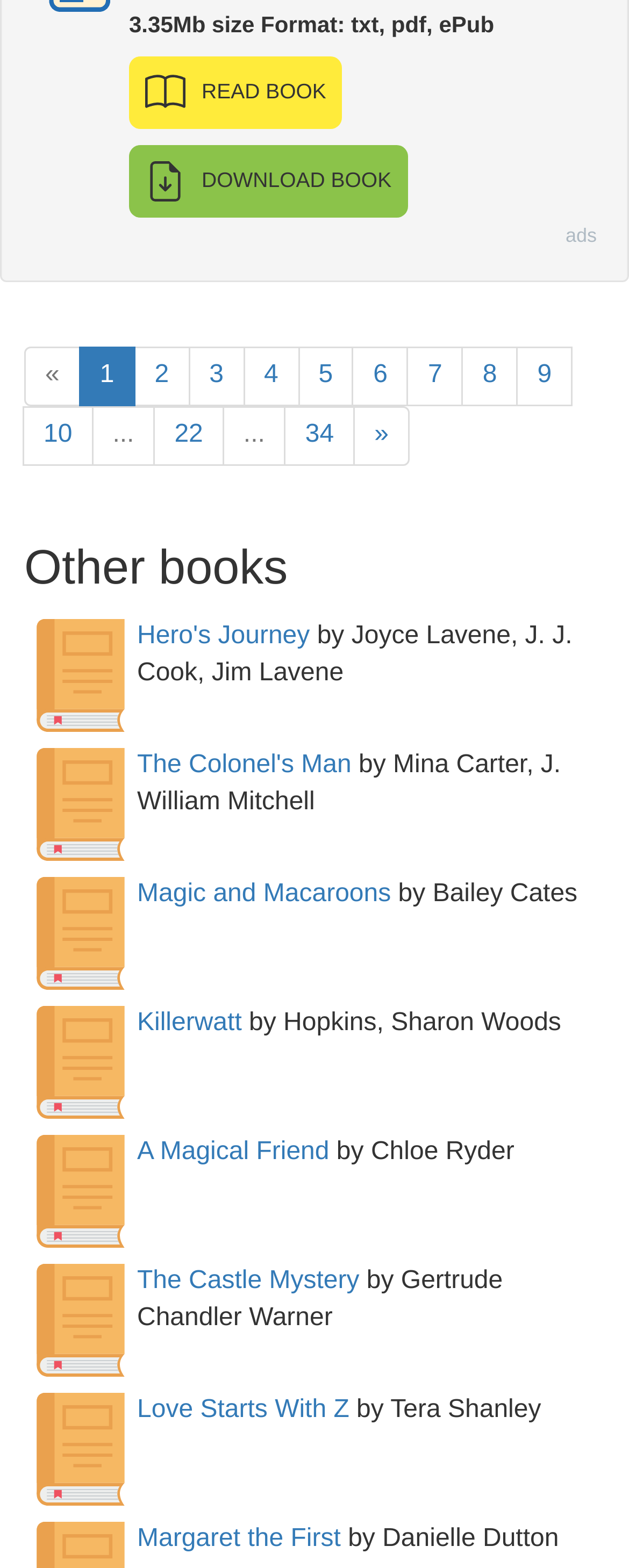Provide a one-word or one-phrase answer to the question:
How many other book recommendations are listed?

9